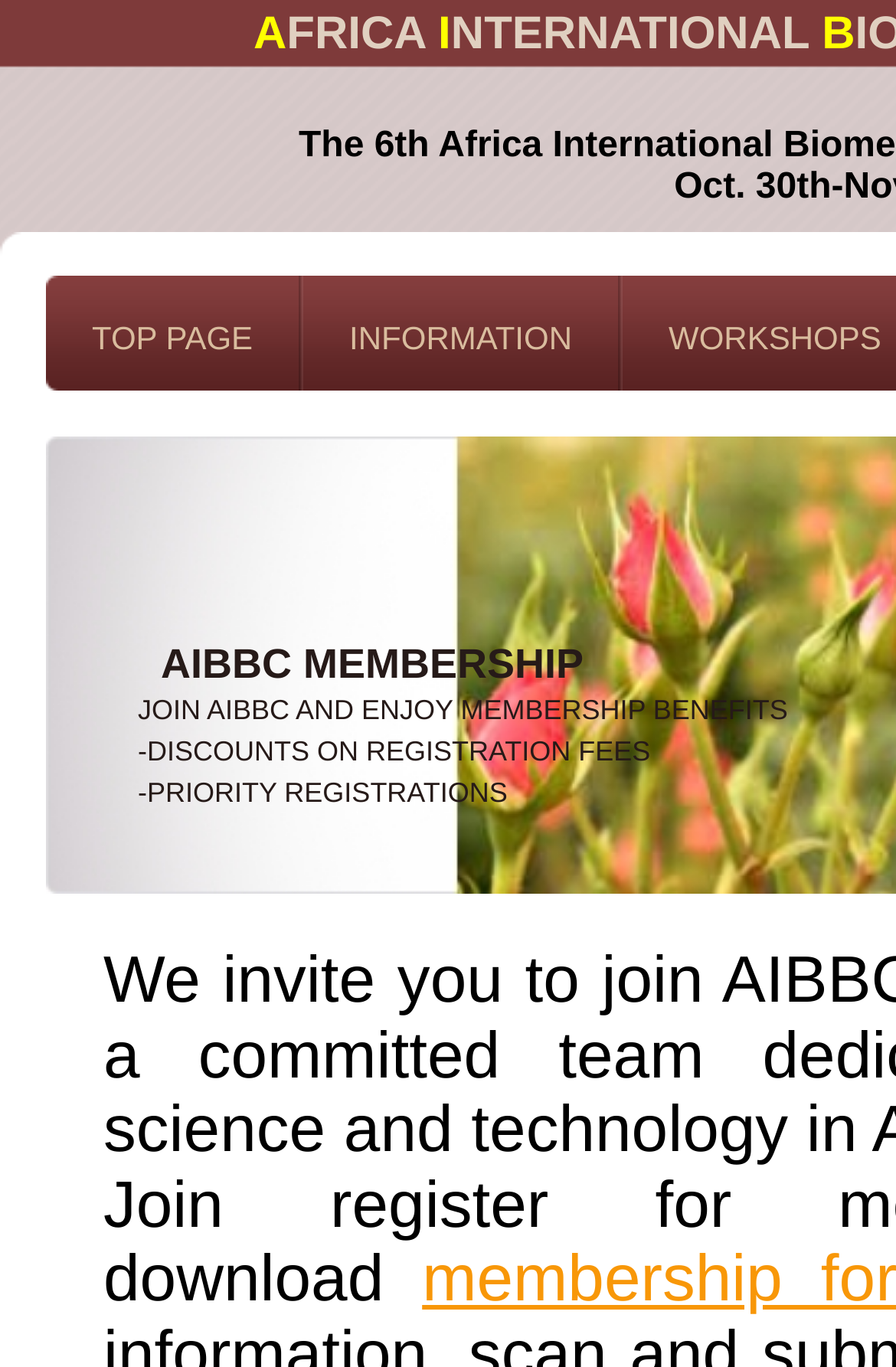From the given element description: "INFORMATION", find the bounding box for the UI element. Provide the coordinates as four float numbers between 0 and 1, in the order [left, top, right, bottom].

[0.339, 0.202, 0.69, 0.286]